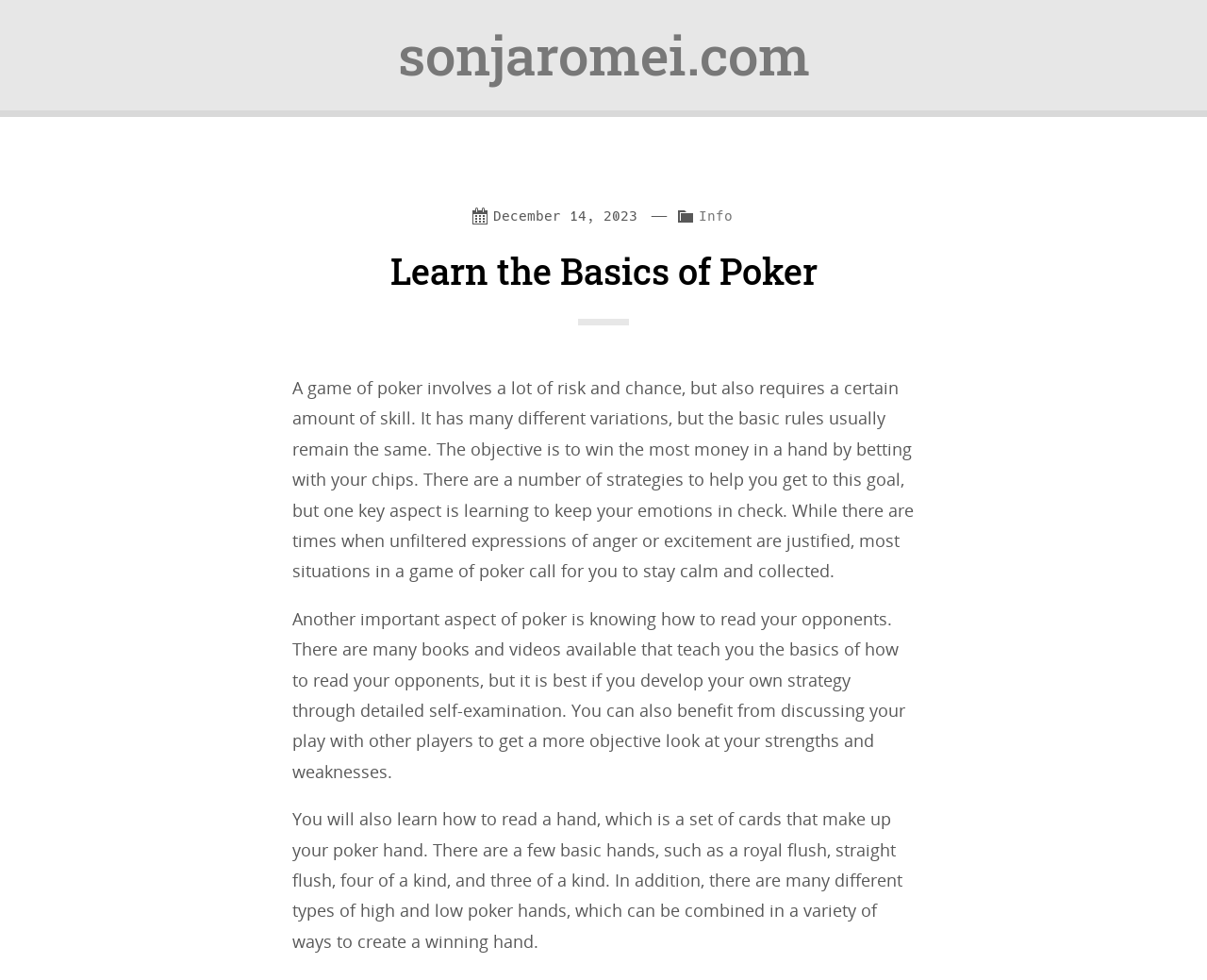Identify the bounding box of the HTML element described as: "Info".

[0.579, 0.212, 0.607, 0.228]